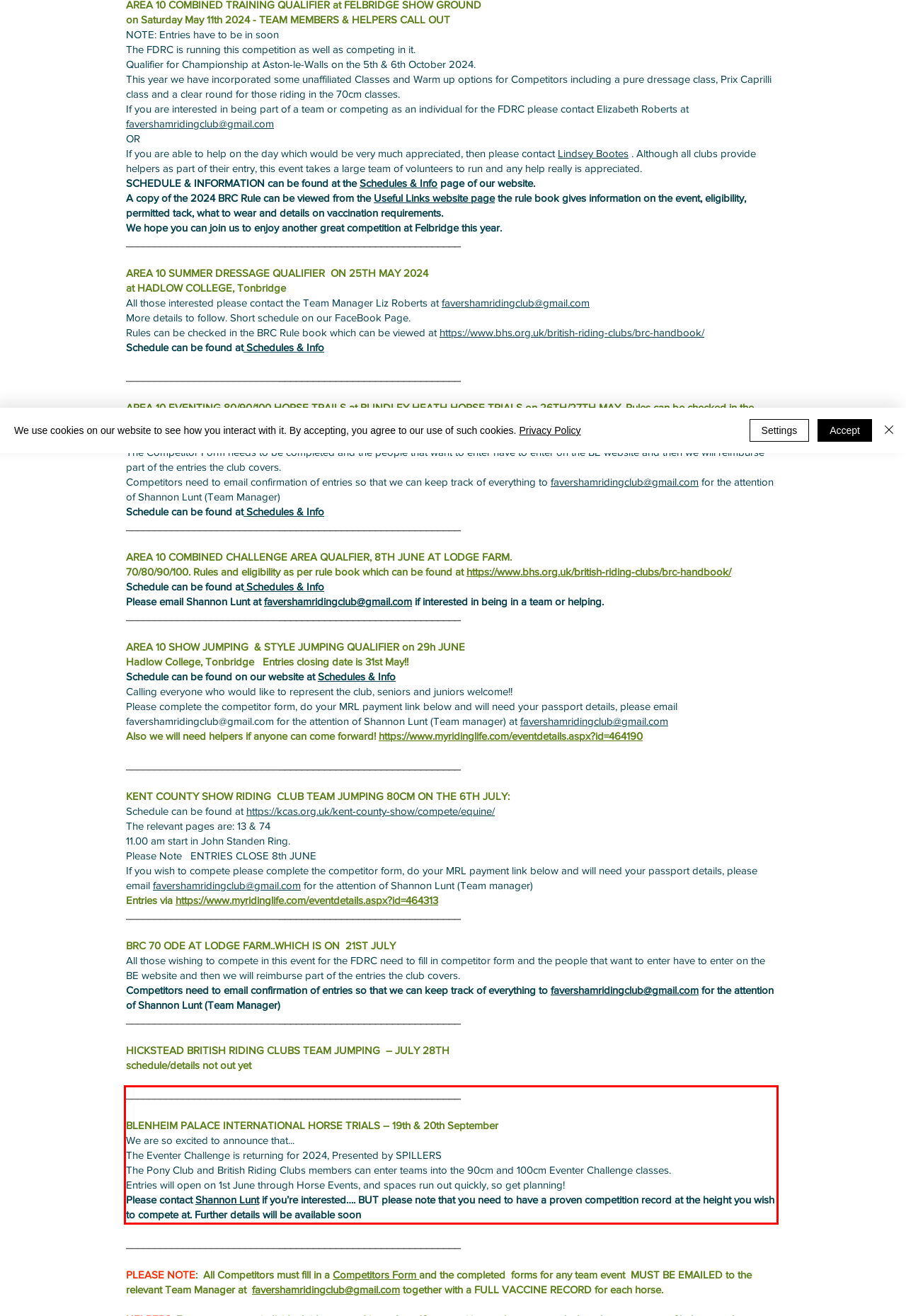Please recognize and transcribe the text located inside the red bounding box in the webpage image.

___________________________________________________________ BLENHEIM PALACE INTERNATIONAL HORSE TRIALS – 19th & 20th September We are so excited to announce that... The Eventer Challenge is returning for 2024, Presented by SPILLERS The Pony Club and British Riding Clubs members can enter teams into the 90cm and 100cm Eventer Challenge classes. Entries will open on 1st June through Horse Events, and spaces run out quickly, so get planning! Please contact Shannon Lunt if you’re interested…. BUT please note that you need to have a proven competition record at the height you wish to compete at. Further details will be available soon